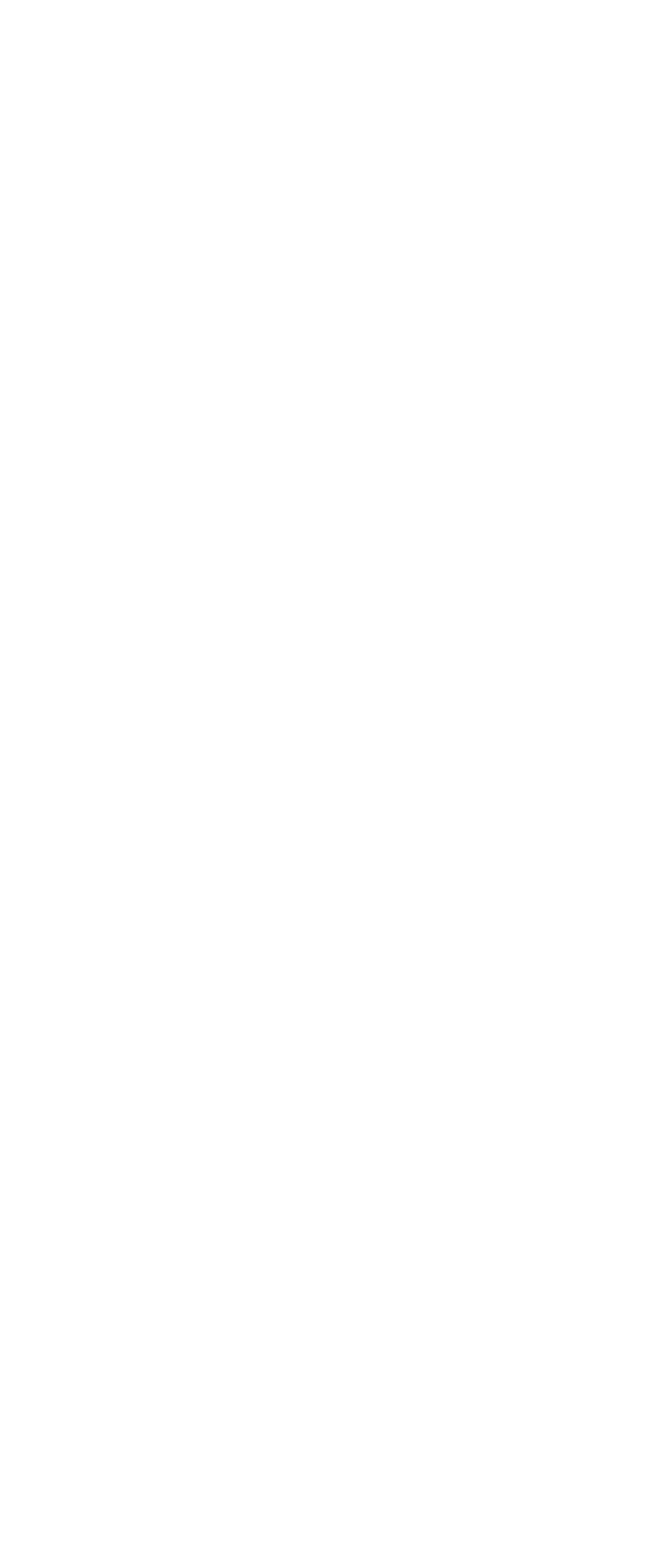Kindly determine the bounding box coordinates for the clickable area to achieve the given instruction: "Go to the home page".

[0.026, 0.212, 0.974, 0.253]